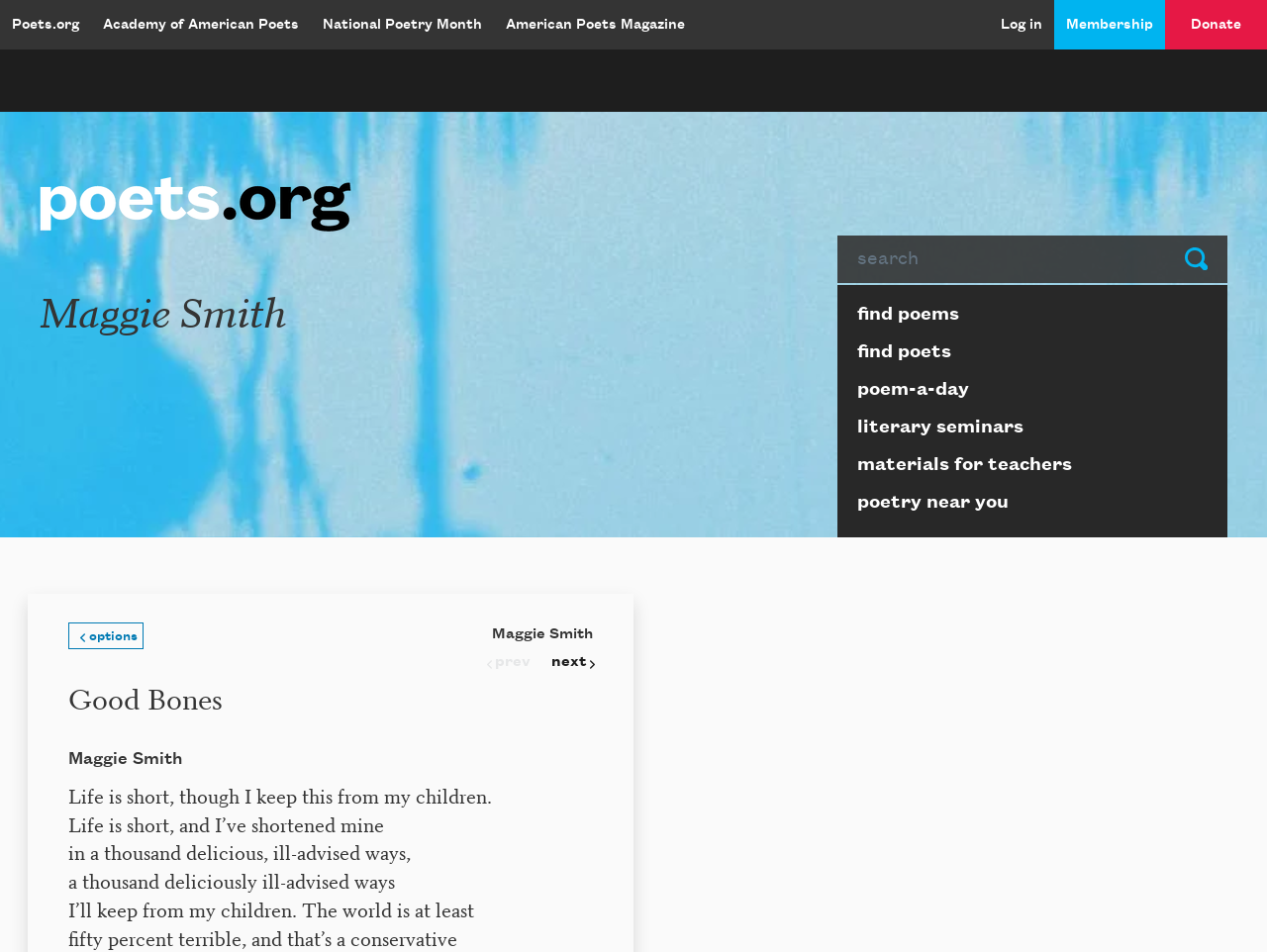Provide a thorough description of this webpage.

The webpage is about Maggie Smith, an American poet. At the top, there are several links to other websites and resources, including Poets.org, Academy of American Poets, National Poetry Month, American Poets Magazine, Log in, Membership, and Donate. Below these links, there is a search bar with a submit button to the right.

The main content of the page is divided into two sections. On the left, there is a heading with Maggie Smith's name, and below it, there are links to find poems, find poets, poem-a-day, literary seminars, materials for teachers, and poetry near you. On the right, there is a section with a poem titled "Good Bones" by Maggie Smith. The poem is displayed in a series of short paragraphs, with each line of the poem on a new line.

Above the poem, there is a button to navigate to the previous or next poem. The poem itself is preceded by a heading with the title "Good Bones", and there is a link to the poem title below it. The poem's text is arranged in a vertical column, with each line of the poem on a new line. There are seven lines of text in total, with the last line ending at the bottom of the page.

There is also an image of the Poets.org logo at the top left of the page, and a button to log in or access membership options at the top right.